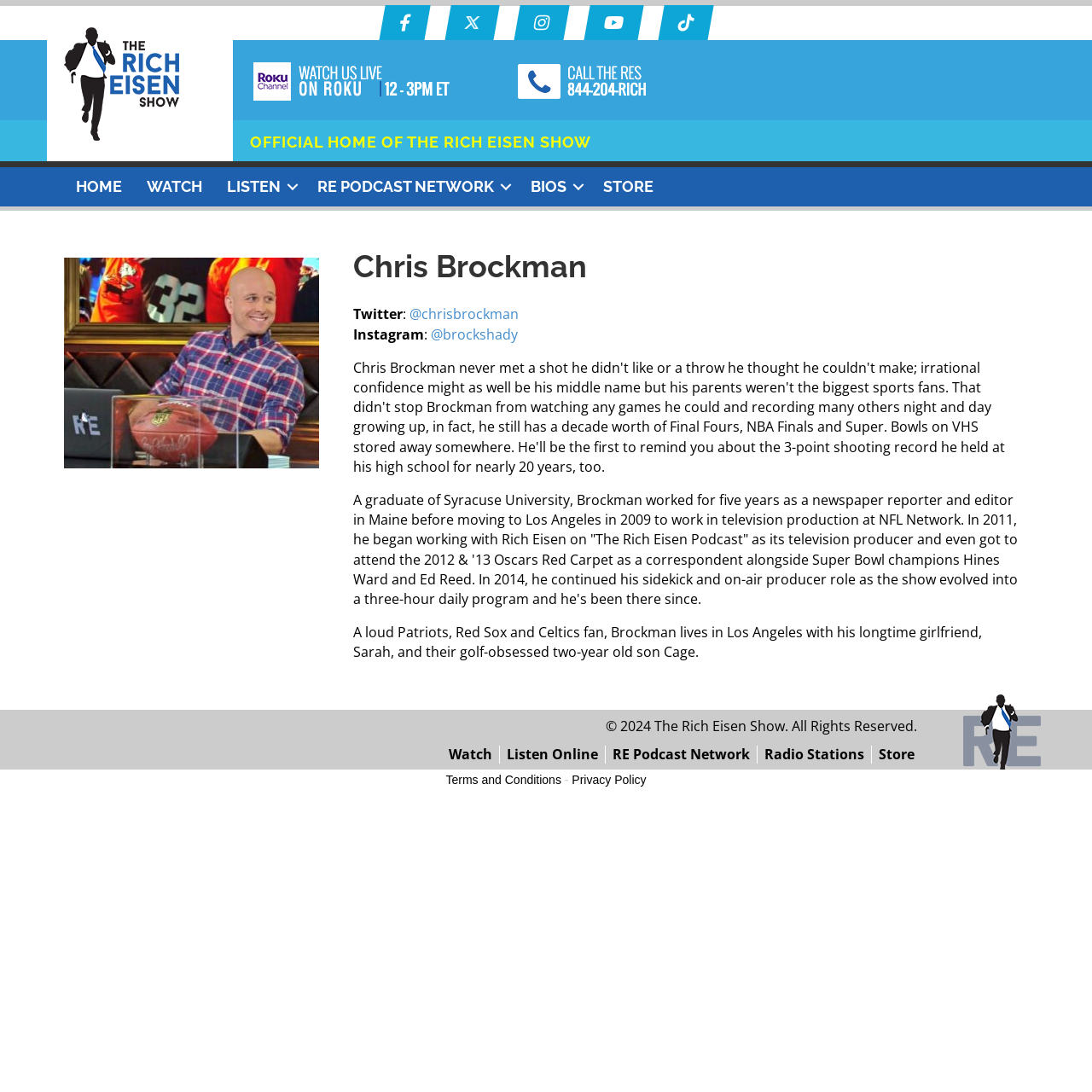Please answer the following question using a single word or phrase: 
What is the name of the person featured on this webpage?

Chris Brockman